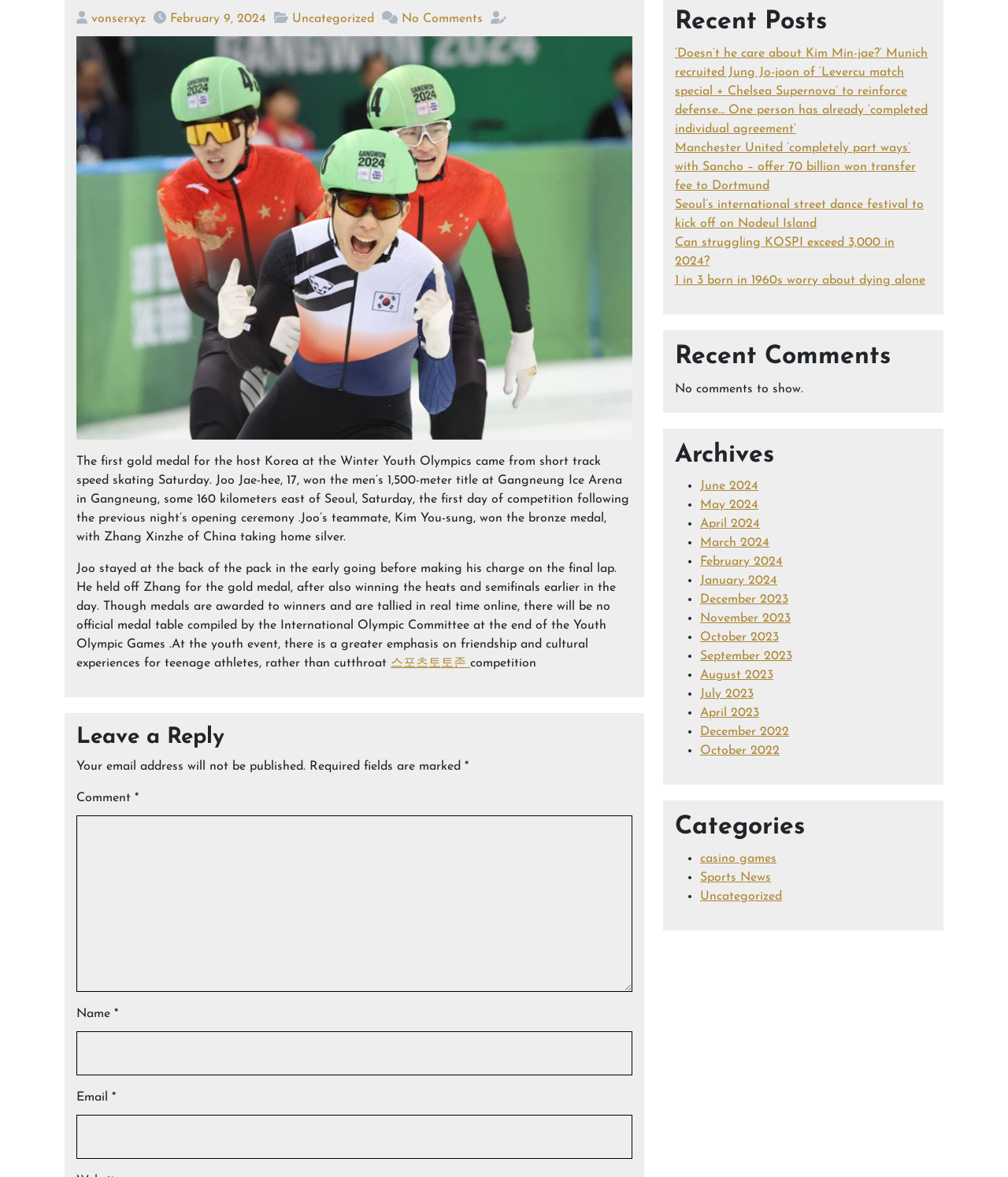Given the element description: "Uncategorized", predict the bounding box coordinates of the UI element it refers to, using four float numbers between 0 and 1, i.e., [left, top, right, bottom].

[0.29, 0.011, 0.371, 0.022]